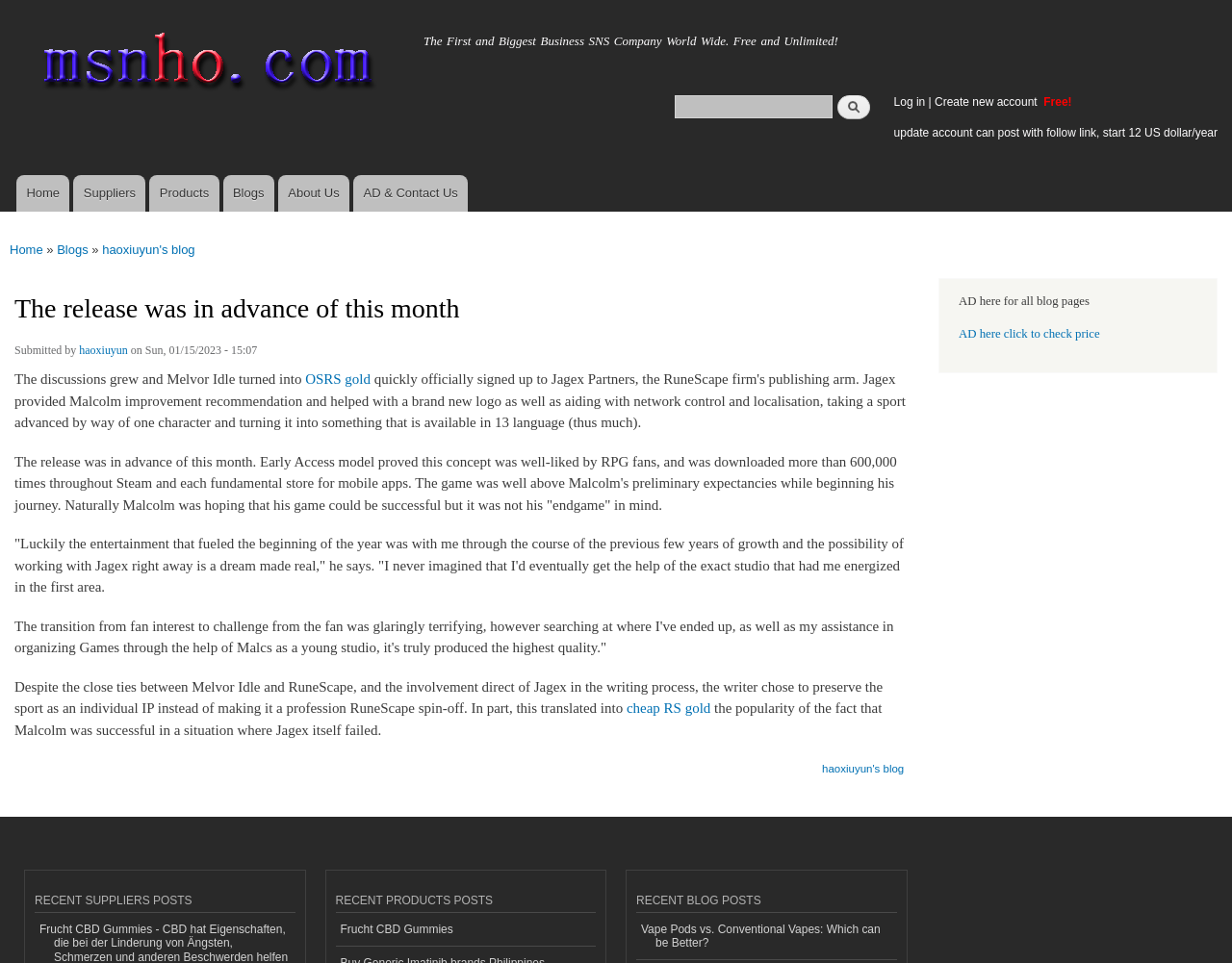Please identify the bounding box coordinates of where to click in order to follow the instruction: "Visit the home page".

[0.0, 0.0, 0.332, 0.136]